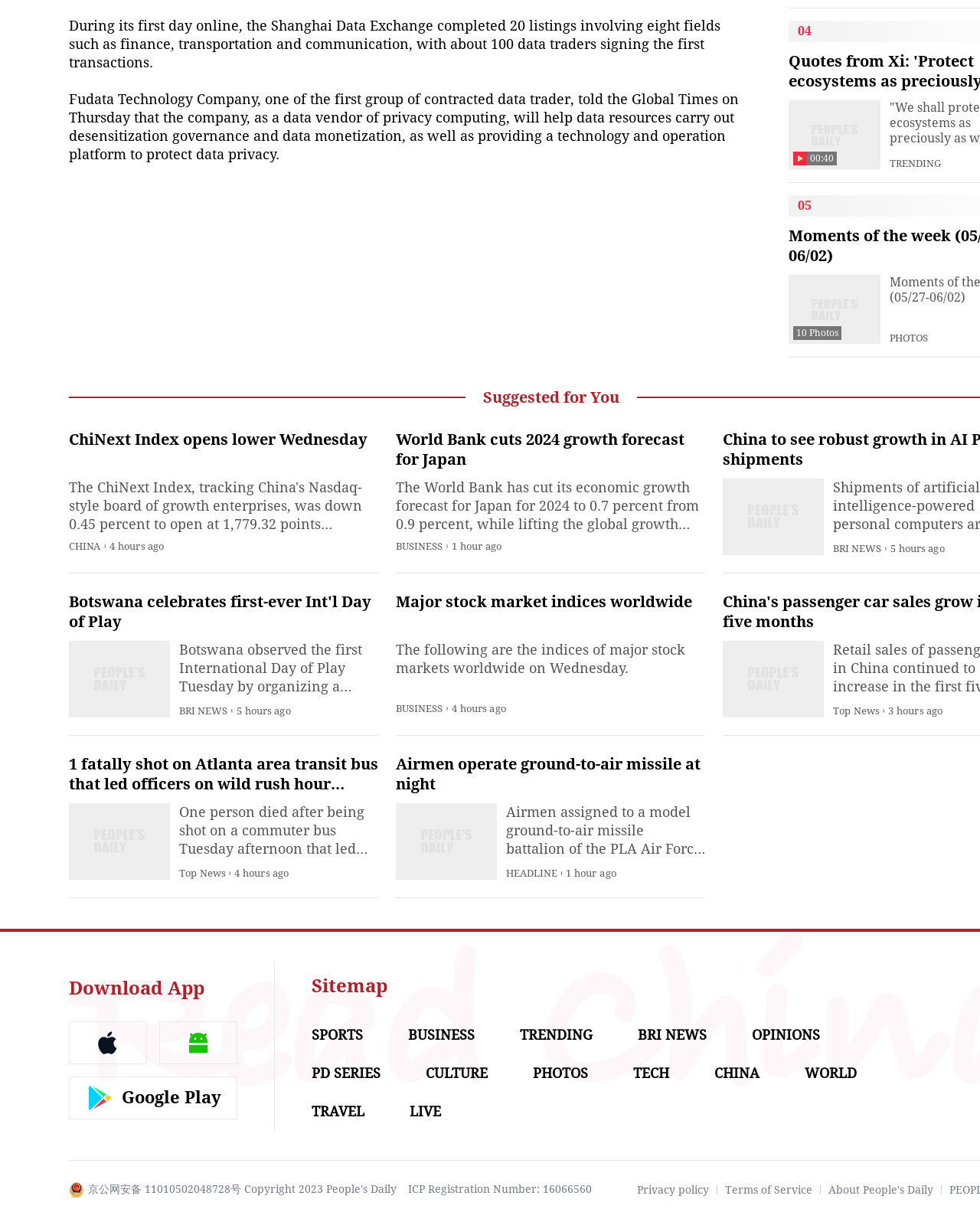Please locate the bounding box coordinates of the element that should be clicked to complete the given instruction: "Click the 'SERVICES' link".

None